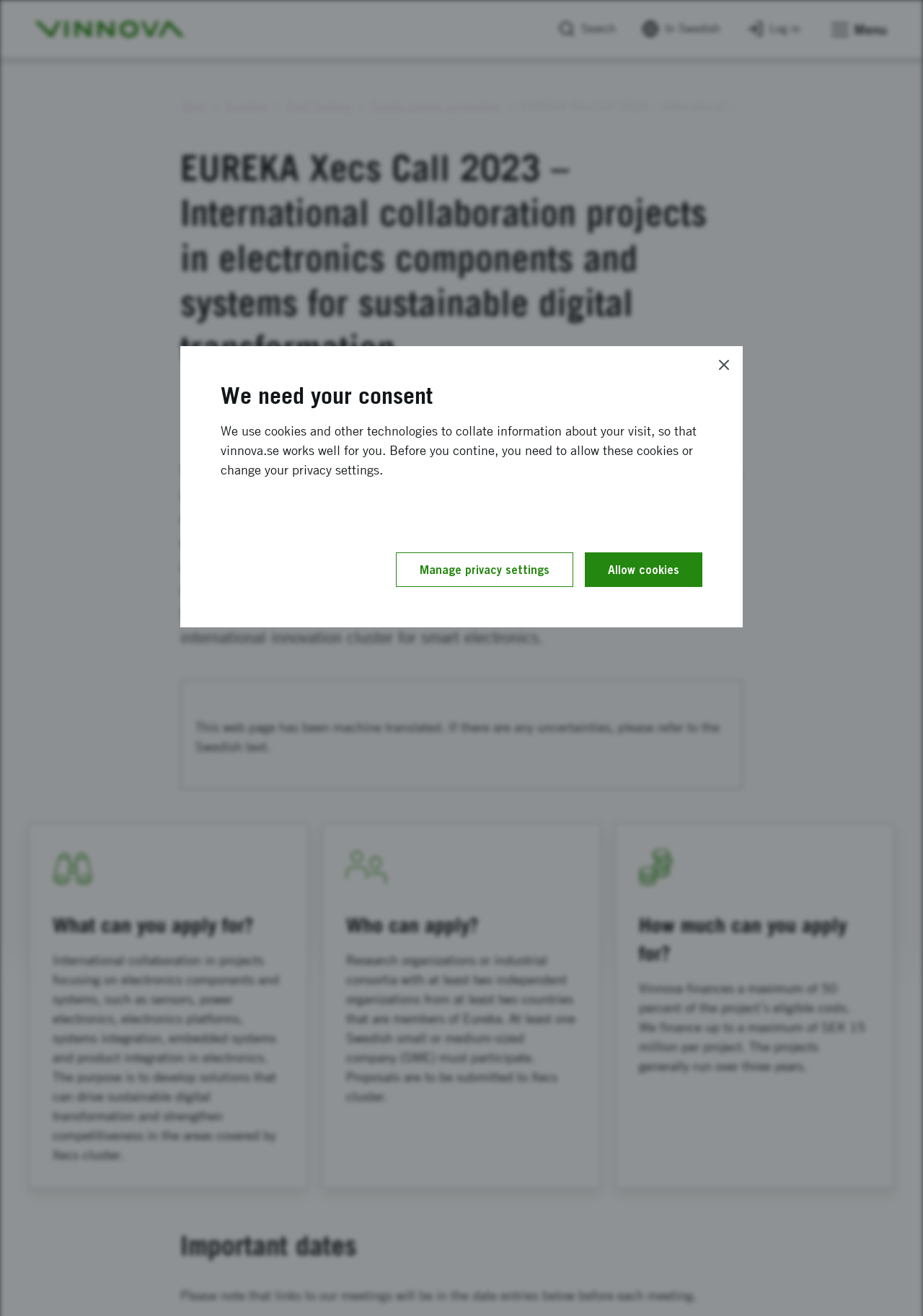Please specify the bounding box coordinates of the clickable region necessary for completing the following instruction: "Log in". The coordinates must consist of four float numbers between 0 and 1, i.e., [left, top, right, bottom].

[0.801, 0.014, 0.875, 0.03]